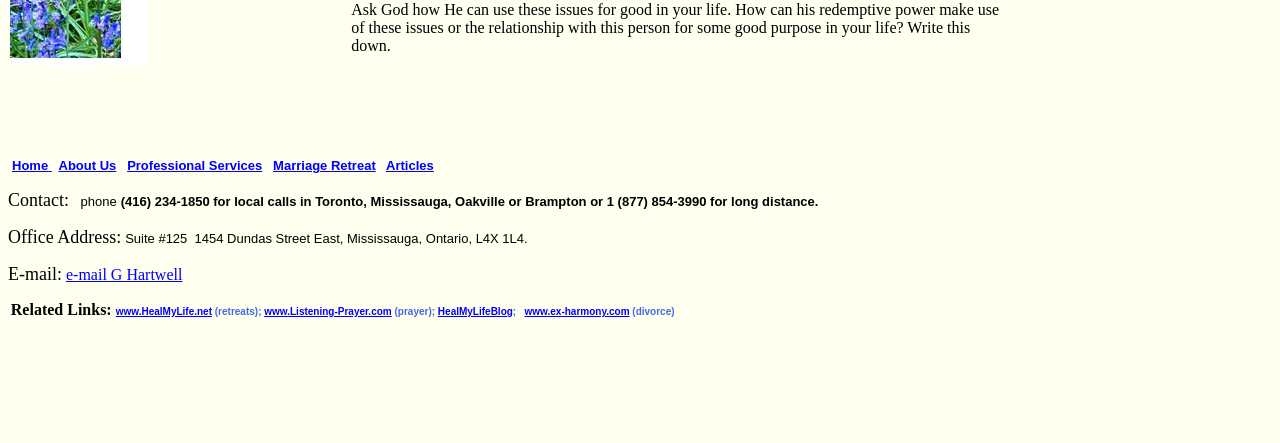Please identify the bounding box coordinates of the element on the webpage that should be clicked to follow this instruction: "Click on Contact:". The bounding box coordinates should be given as four float numbers between 0 and 1, formatted as [left, top, right, bottom].

[0.006, 0.429, 0.054, 0.474]